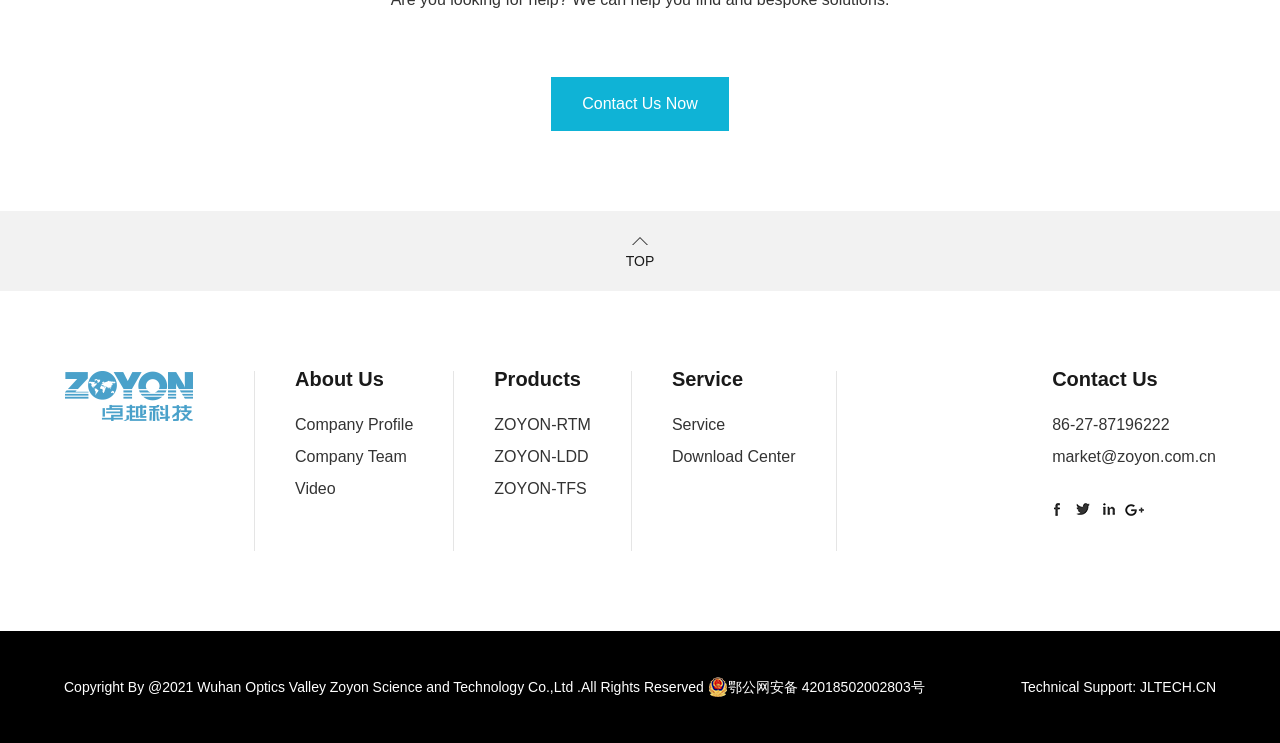Please locate the bounding box coordinates of the element that needs to be clicked to achieve the following instruction: "Click Contact Us Now". The coordinates should be four float numbers between 0 and 1, i.e., [left, top, right, bottom].

[0.43, 0.104, 0.57, 0.176]